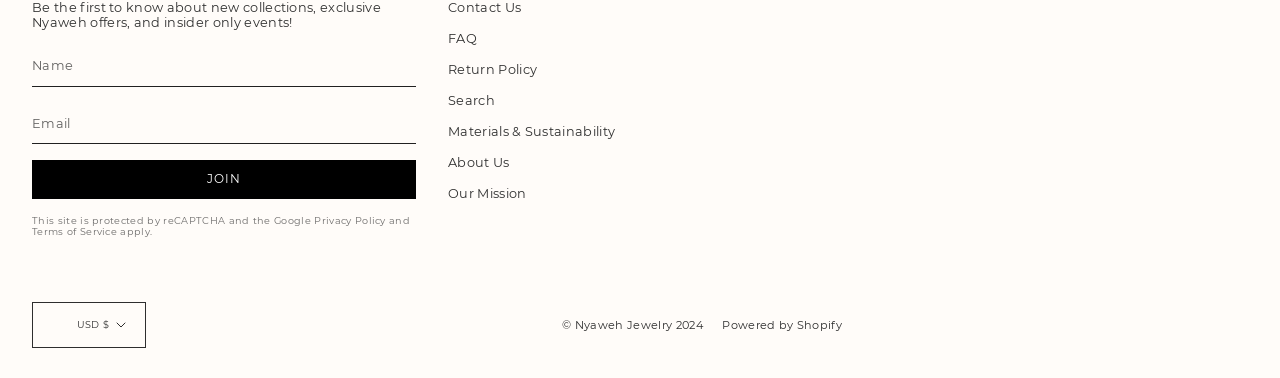Pinpoint the bounding box coordinates of the area that should be clicked to complete the following instruction: "View the privacy policy". The coordinates must be given as four float numbers between 0 and 1, i.e., [left, top, right, bottom].

[0.246, 0.569, 0.301, 0.598]